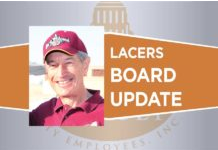Please provide a comprehensive response to the question based on the details in the image: What is the name of the organization mentioned in the image?

The background of the image includes the text 'LACERS BOARD UPDATE', which suggests that the organization being referred to is the Los Angeles City Employees Retirement System, abbreviated as LACERS.